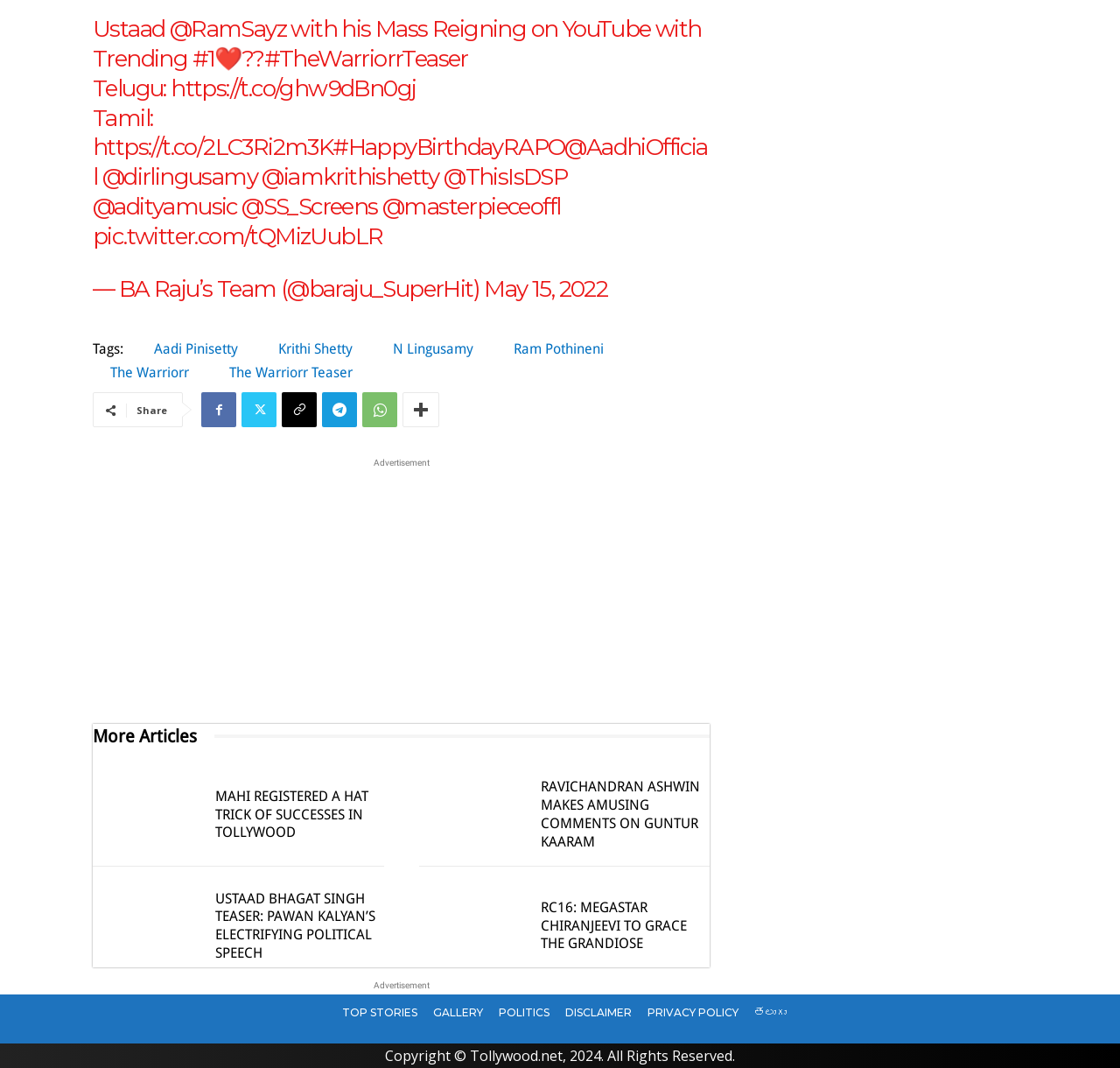Provide a single word or phrase to answer the given question: 
What is the name of the person whose birthday is being wished?

RAPO